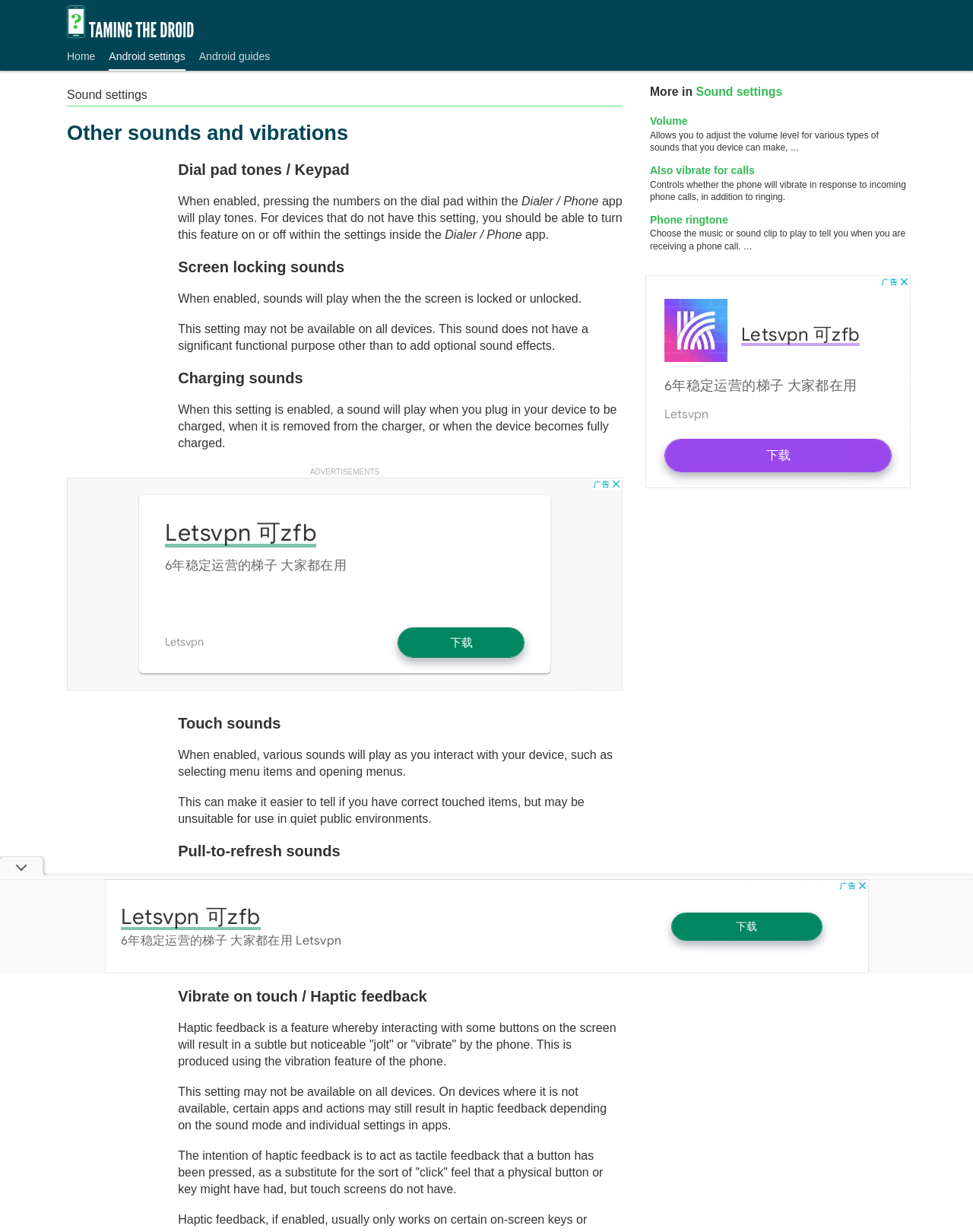Explain in detail what is displayed on the webpage.

This webpage is about sound settings on an Android device, specifically focusing on other sounds and vibrations. At the top, there is a header with a link to "Taming The Droid" and an image of the same name. Below this, there are links to "Home", "Android settings", and "Android guides".

The main content of the page is divided into sections, each with a heading and descriptive text. The first section is about "Dial pad tones / Keypad", which explains that enabling this setting will play tones when pressing numbers on the dial pad. The next section is about "Screen locking sounds", which describes the sounds that play when the screen is locked or unlocked. This is followed by sections on "Charging sounds", "Touch sounds", "Pull-to-refresh sounds", and "Vibrate on touch / Haptic feedback", each explaining the corresponding sound settings.

On the right side of the page, there are links to related sound settings, including "More in Sound settings", "Volume", "Also vibrate for calls", "Phone ringtone", and others. There are also two advertisements, one at the top and one at the bottom of the page, as well as a few images scattered throughout the content.